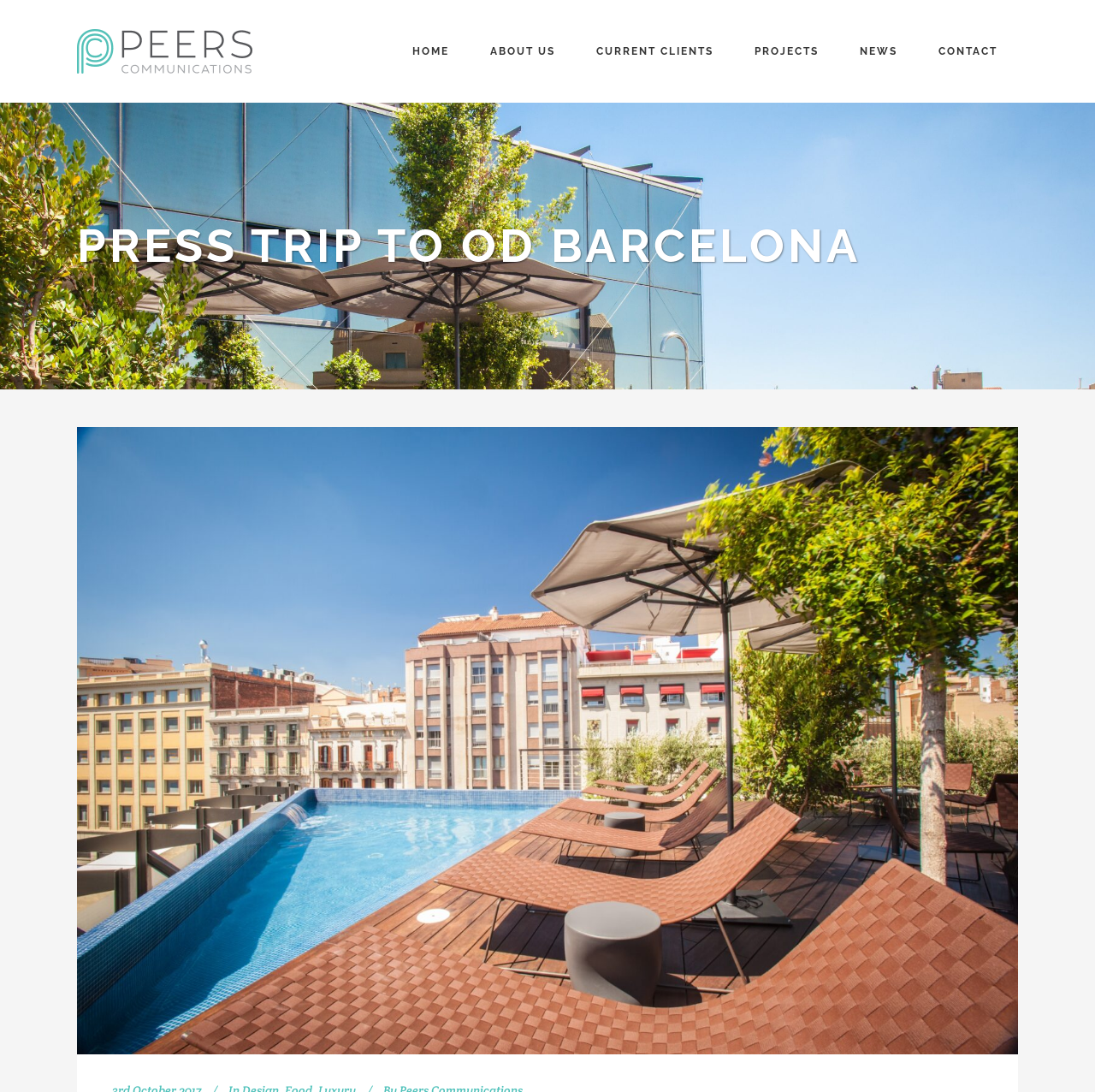Respond to the question below with a single word or phrase: What is the phone number of Peers Communications Ltd?

+44 (0)20 3720 5254